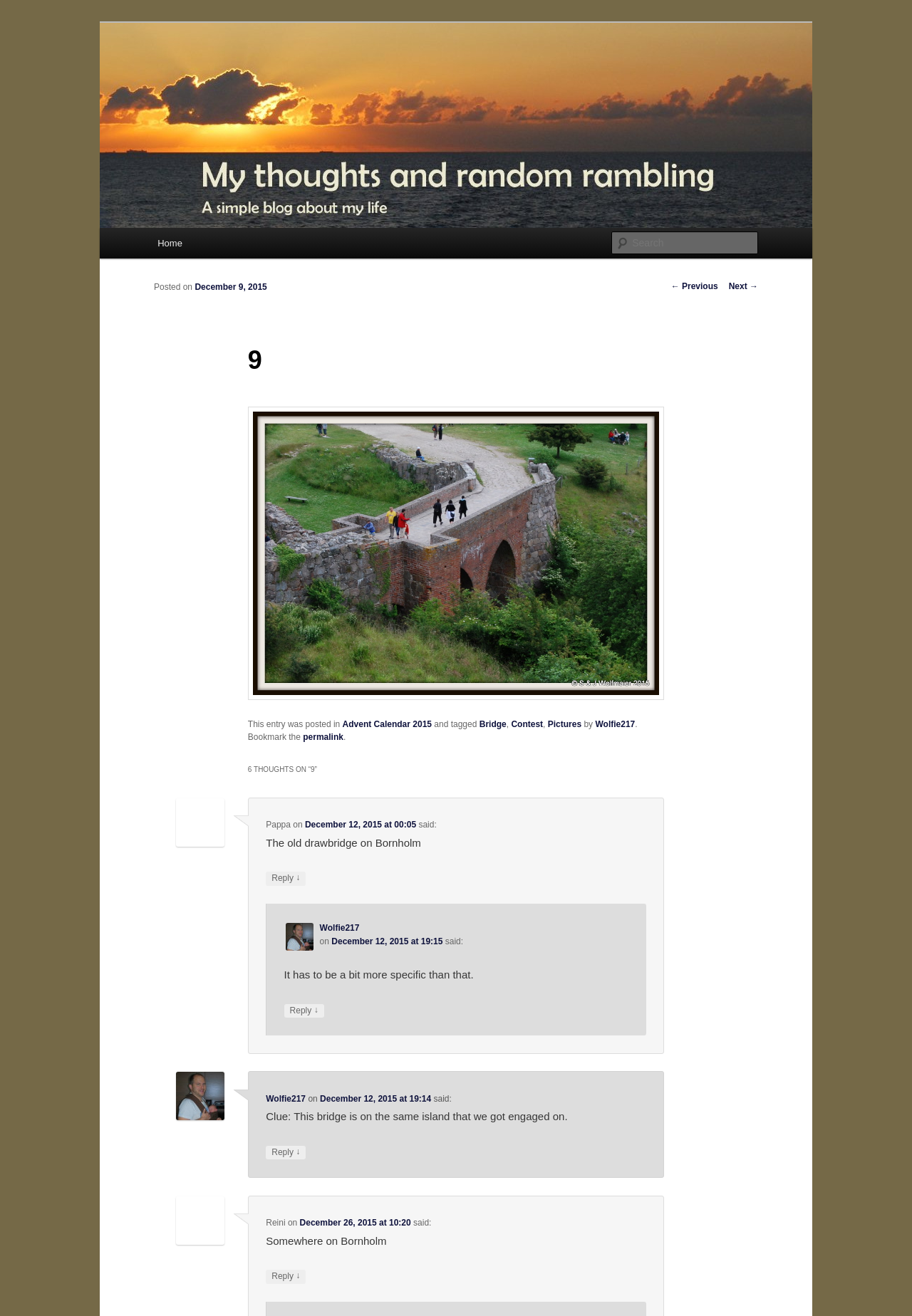Specify the bounding box coordinates of the area to click in order to execute this command: 'Read the previous post'. The coordinates should consist of four float numbers ranging from 0 to 1, and should be formatted as [left, top, right, bottom].

[0.736, 0.214, 0.787, 0.221]